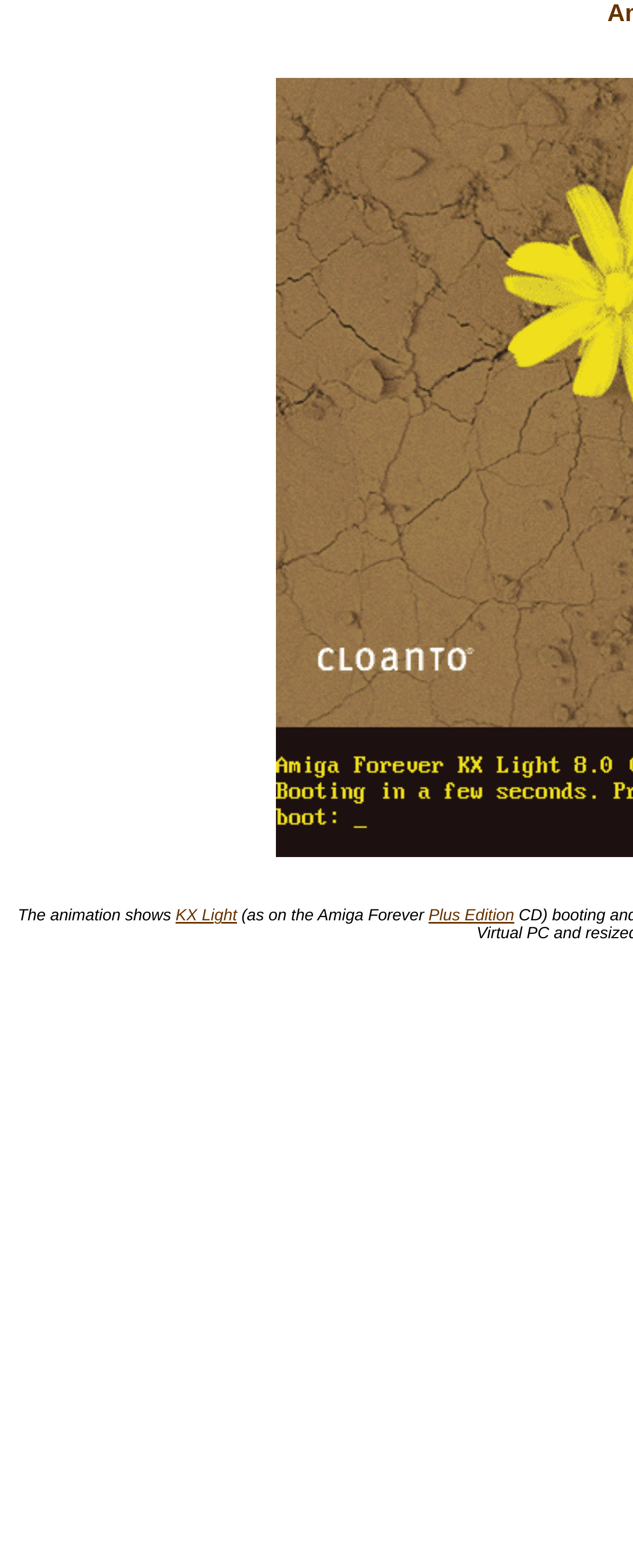Find the main header of the webpage and produce its text content.

Amiga Forever KX Light Booting